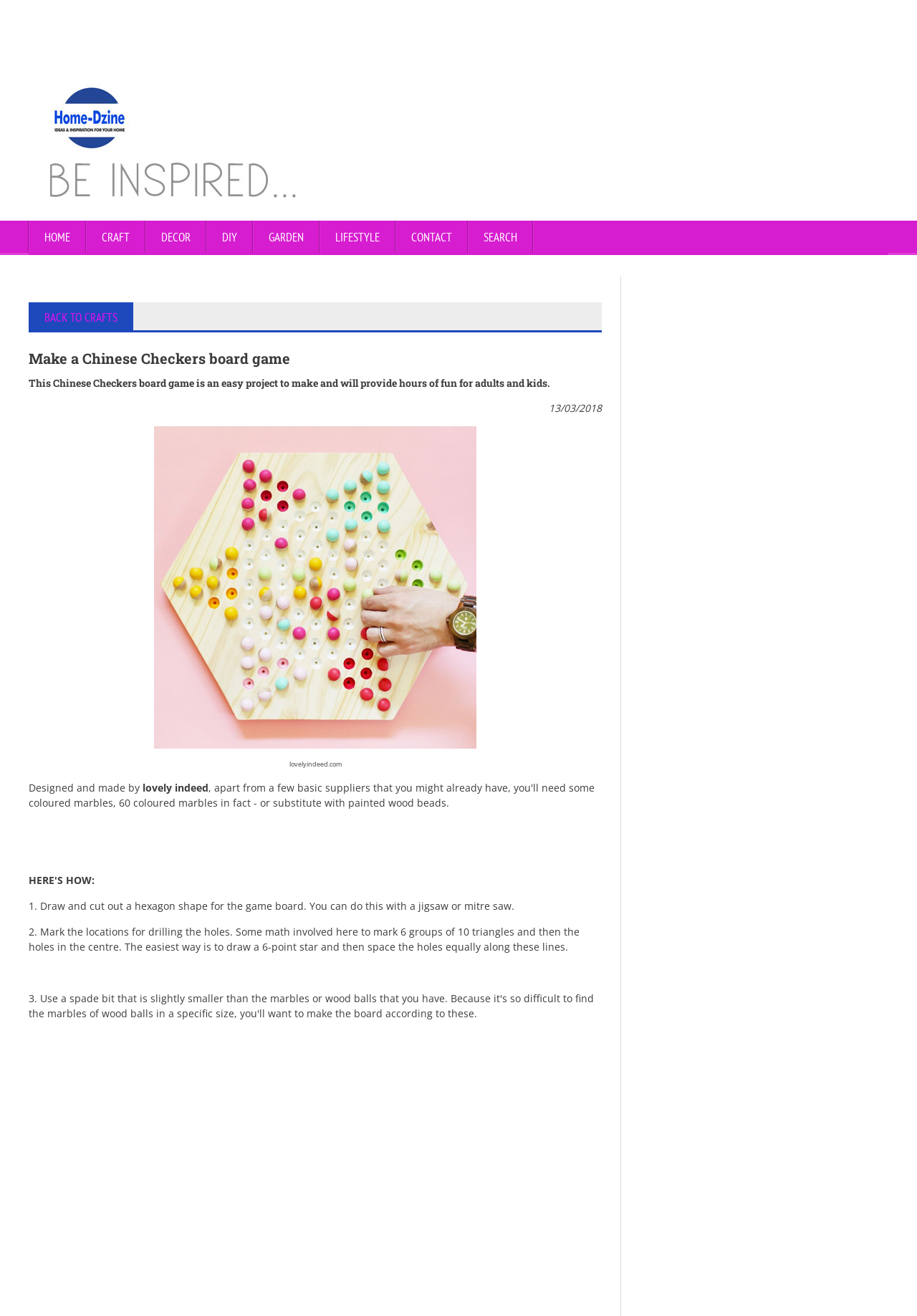What is the shape of the game board?
Analyze the image and provide a thorough answer to the question.

The shape of the game board is mentioned in the instruction '1. Draw and cut out a hexagon shape for the game board.' which indicates that the game board is in the shape of a hexagon.